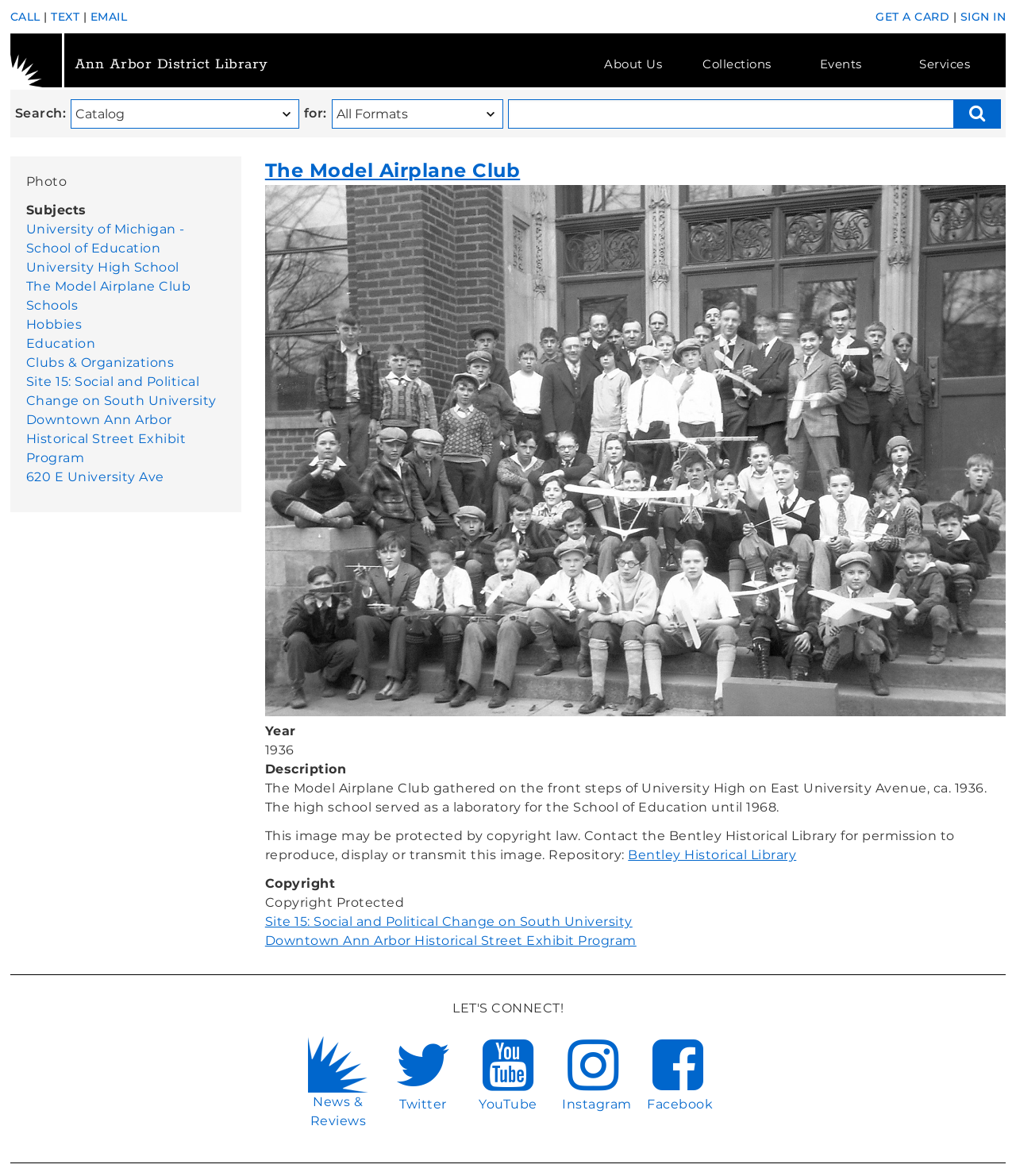Identify the bounding box coordinates of the specific part of the webpage to click to complete this instruction: "Sign in to your account".

[0.945, 0.008, 0.99, 0.02]